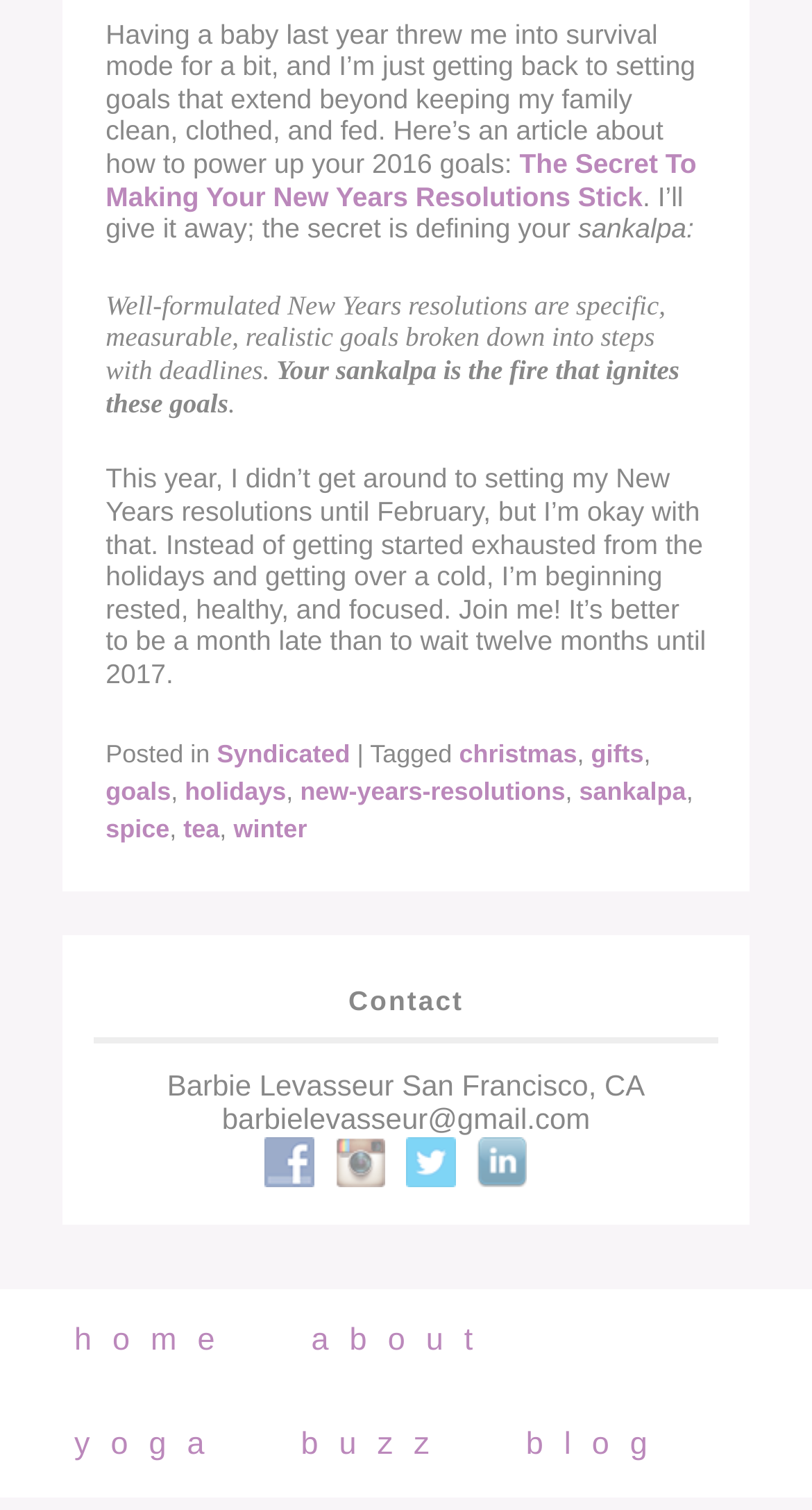Could you indicate the bounding box coordinates of the region to click in order to complete this instruction: "Follow the author on Facebook".

[0.326, 0.759, 0.413, 0.781]